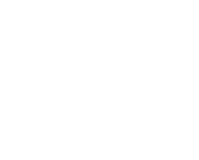Please respond in a single word or phrase: 
What is the Lucky Box for?

Surprise gifts